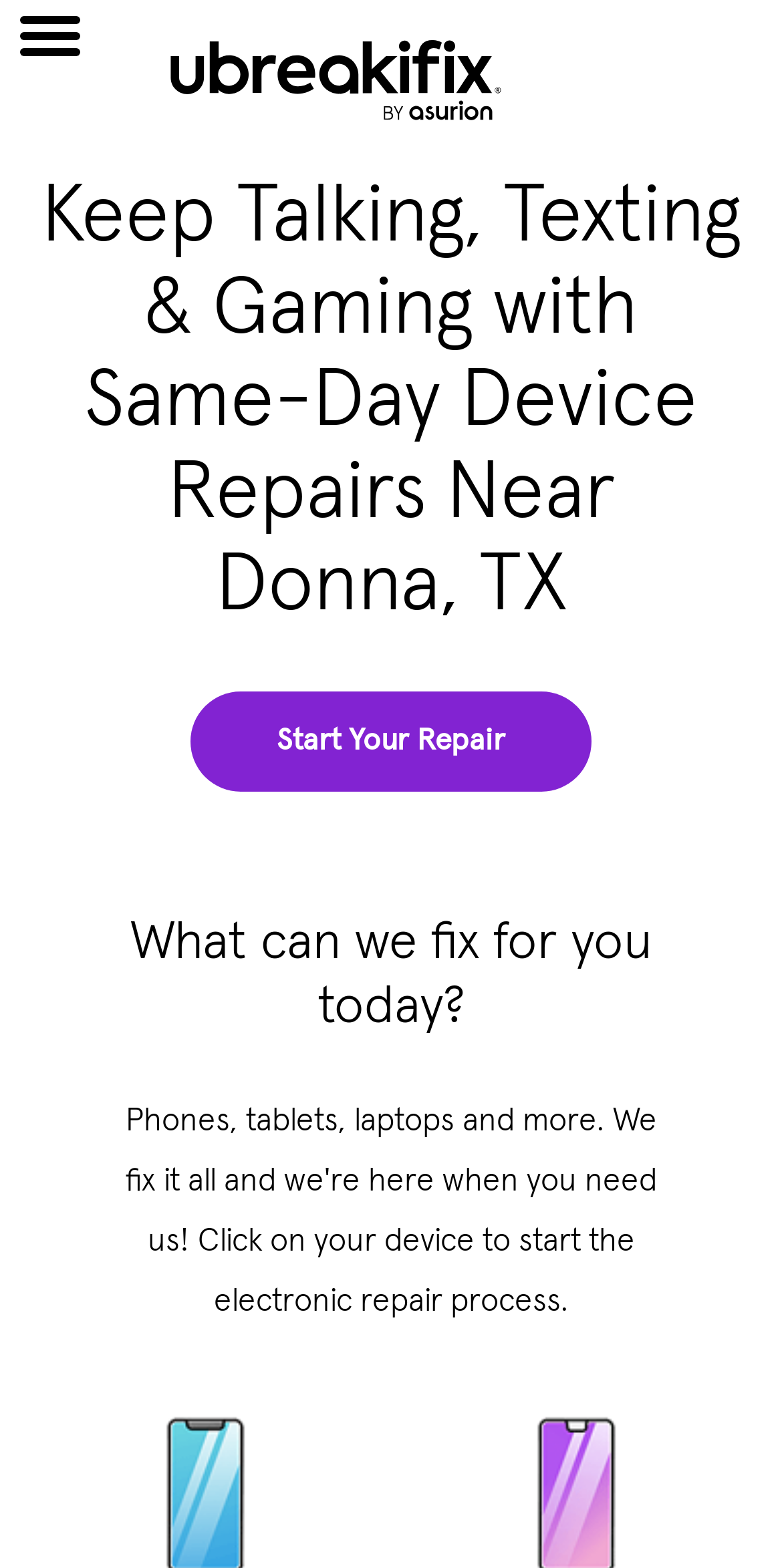Locate the bounding box of the user interface element based on this description: "Start Your Repair".

[0.244, 0.159, 0.756, 0.222]